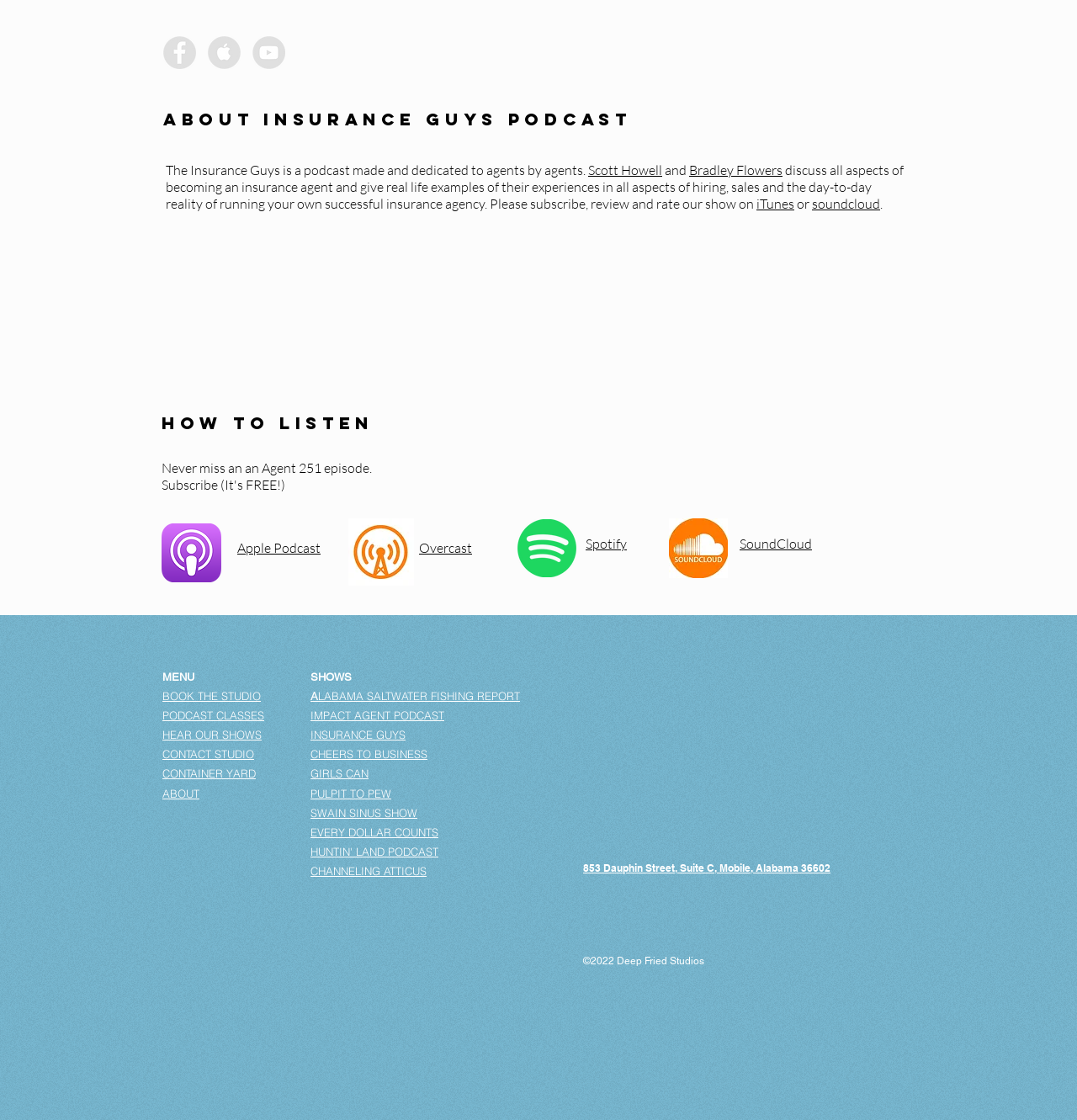Pinpoint the bounding box coordinates of the element you need to click to execute the following instruction: "Read the 'Letters on a Regicide Peace' article". The bounding box should be represented by four float numbers between 0 and 1, in the format [left, top, right, bottom].

None